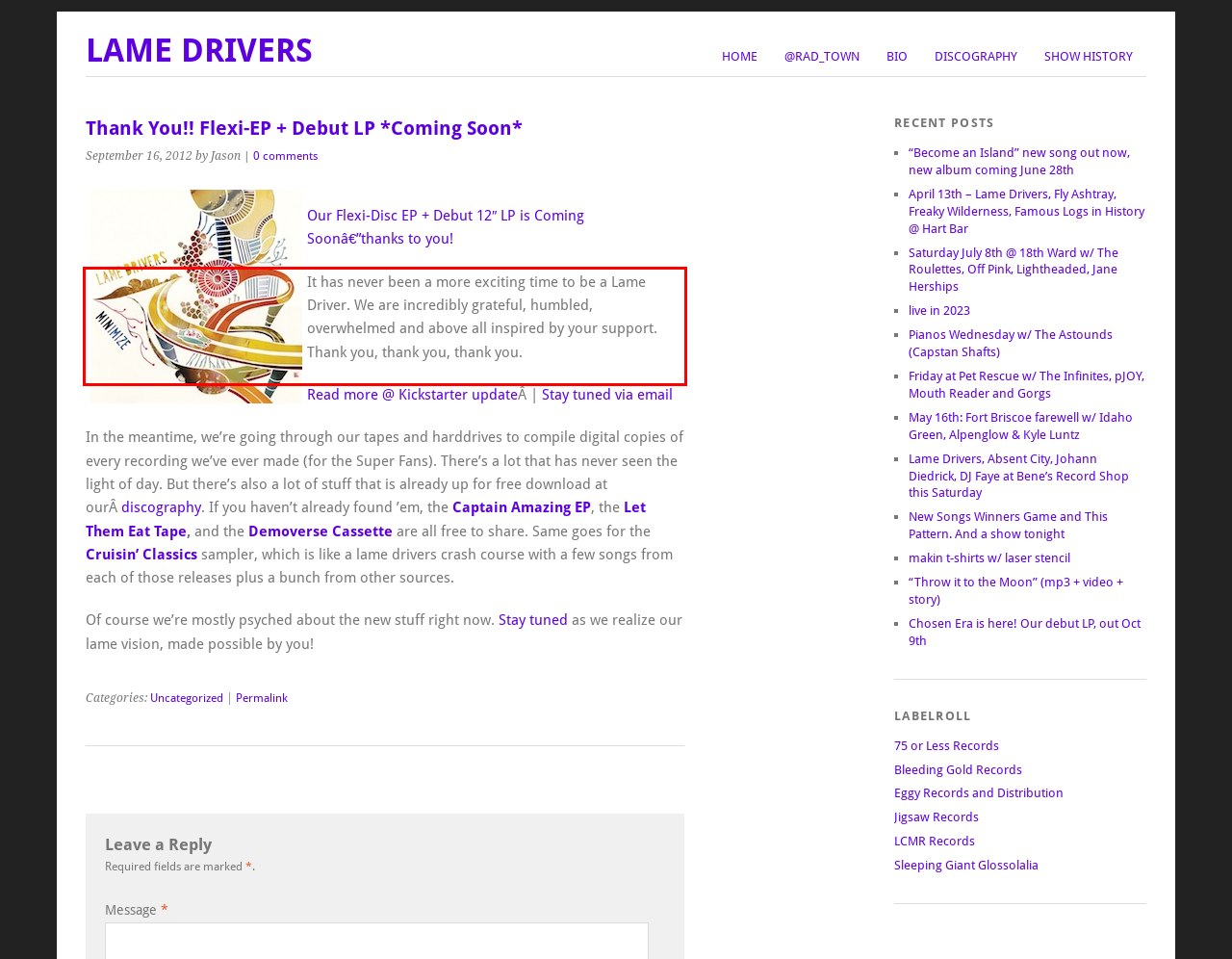Examine the screenshot of the webpage, locate the red bounding box, and perform OCR to extract the text contained within it.

It has never been a more exciting time to be a Lame Driver. We are incredibly grateful, humbled, overwhelmed and above all inspired by your support. Thank you, thank you, thank you.